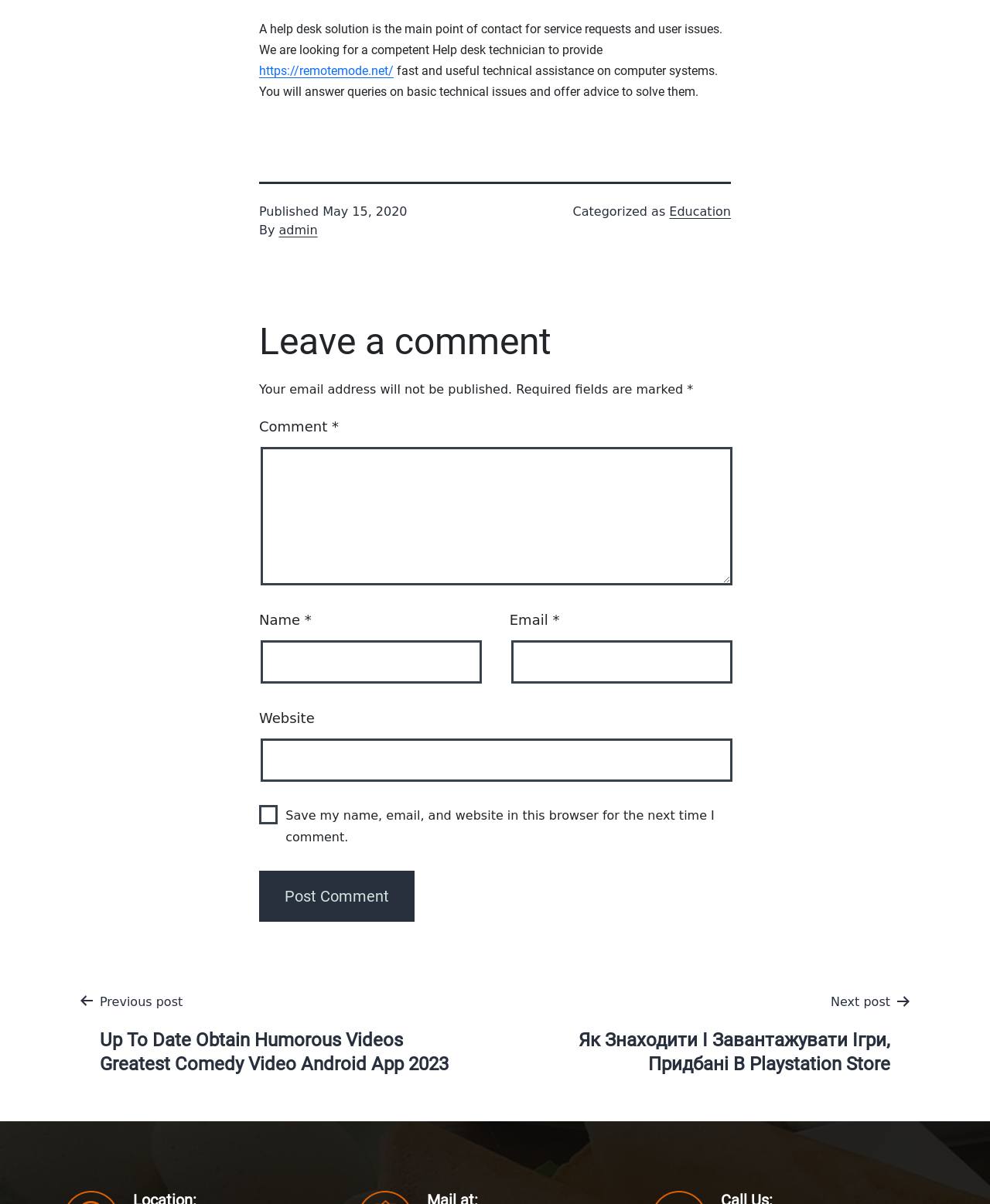What is the category of the post?
Provide a detailed answer to the question using information from the image.

The category of the post is mentioned at the bottom of the page, where it says 'Categorized as' followed by a link to the category 'Education'.